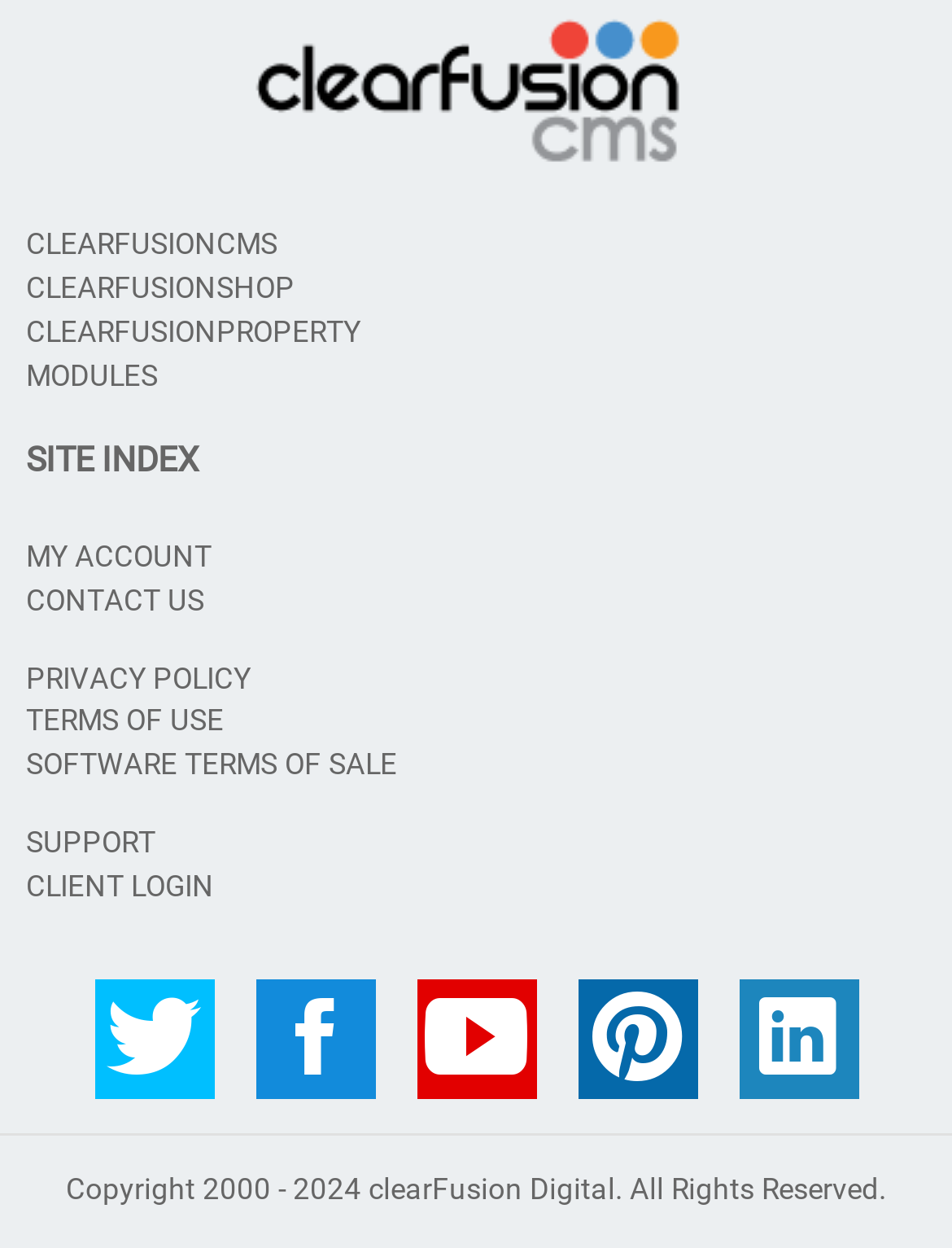Please identify the bounding box coordinates of the element I should click to complete this instruction: 'visit clearFusion Digital'. The coordinates should be given as four float numbers between 0 and 1, like this: [left, top, right, bottom].

[0.387, 0.939, 0.646, 0.966]